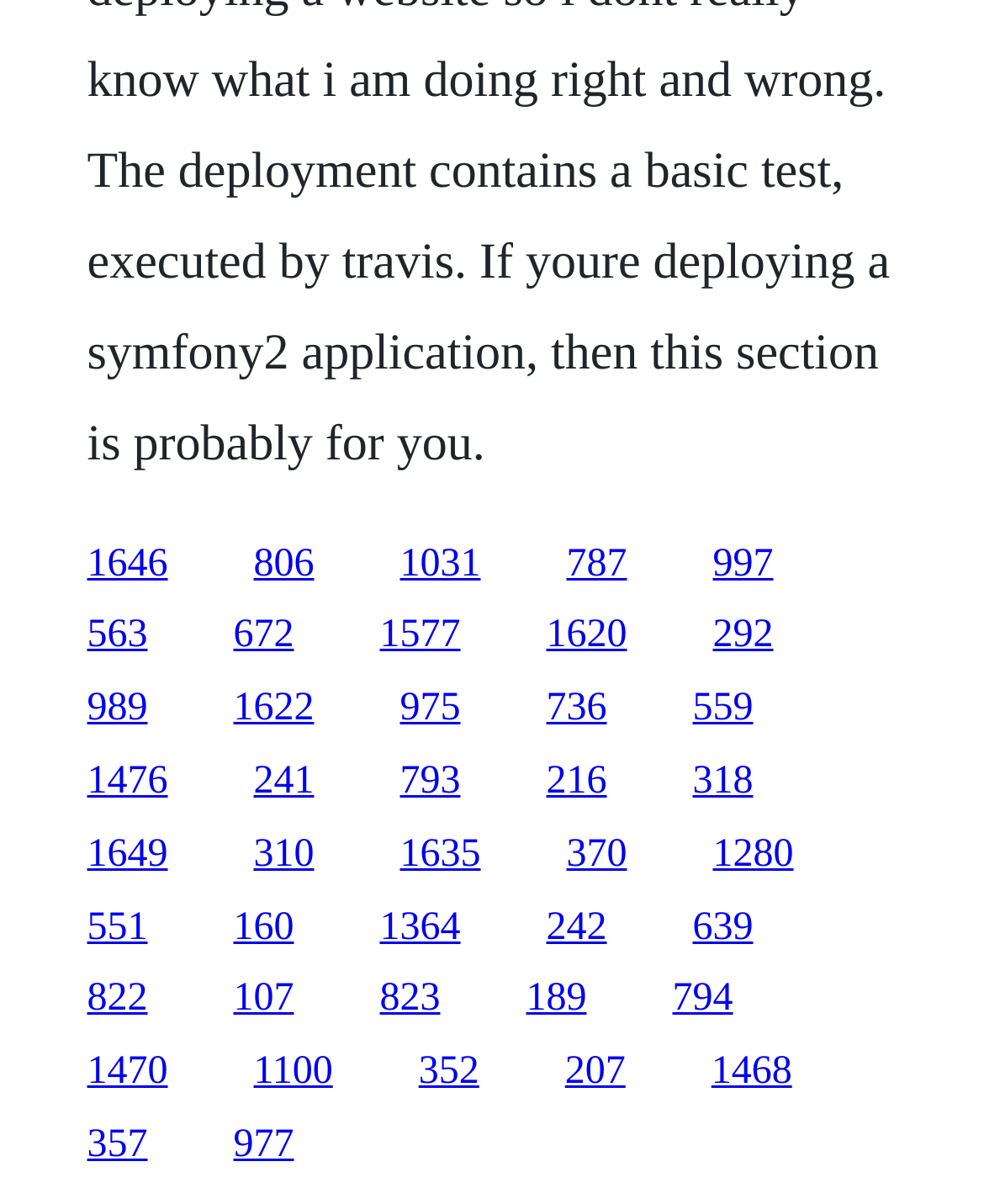Locate the bounding box coordinates of the element that should be clicked to fulfill the instruction: "click the first link".

[0.088, 0.45, 0.171, 0.486]